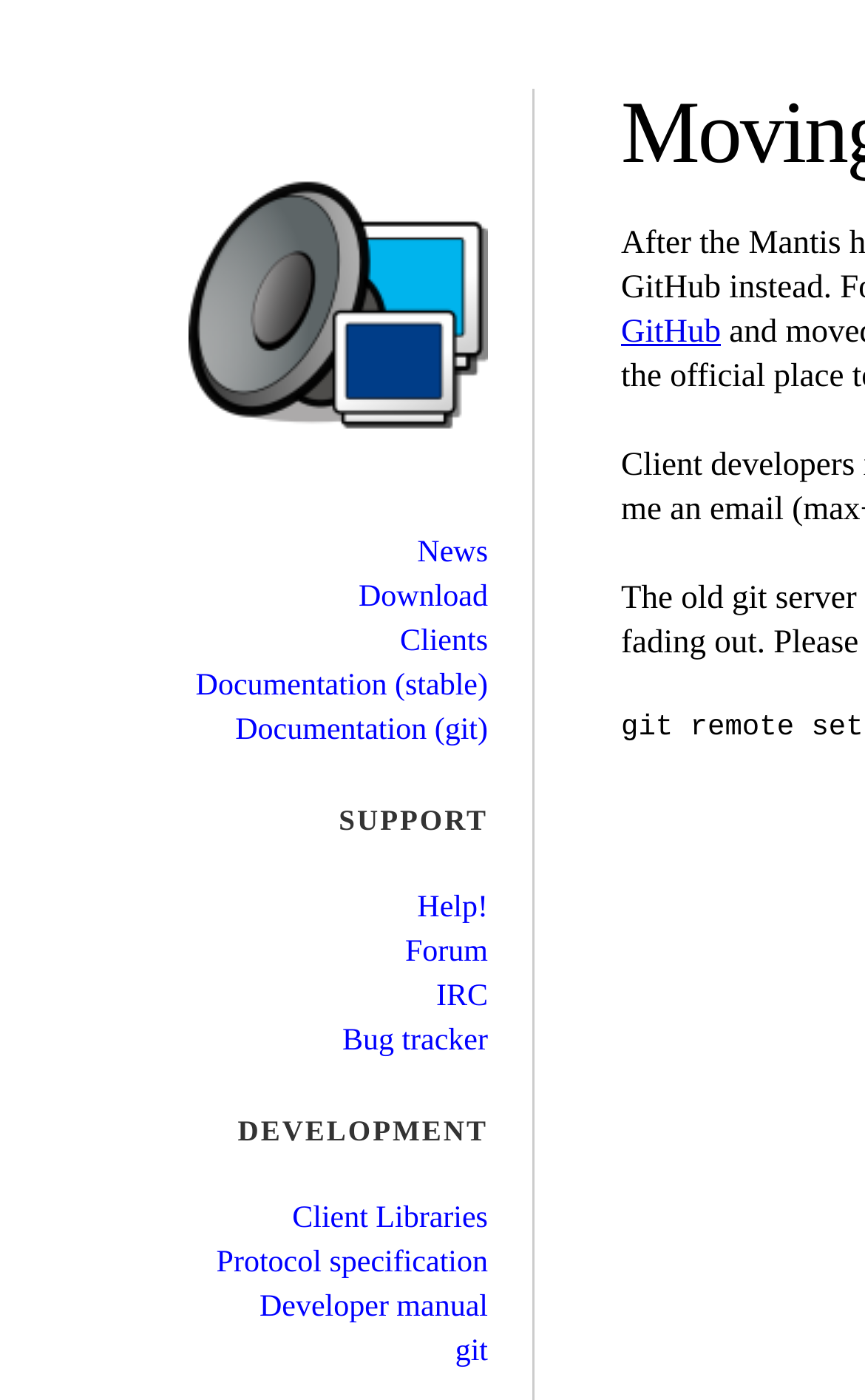Given the content of the image, can you provide a detailed answer to the question?
What is the last link under the 'DEVELOPMENT' heading?

Under the 'DEVELOPMENT' heading, there are four link elements: 'Client Libraries', 'Protocol specification', 'Developer manual', and 'git'. The 'git' link has the largest y-coordinate among these links, indicating it is the last one under the 'DEVELOPMENT' heading.